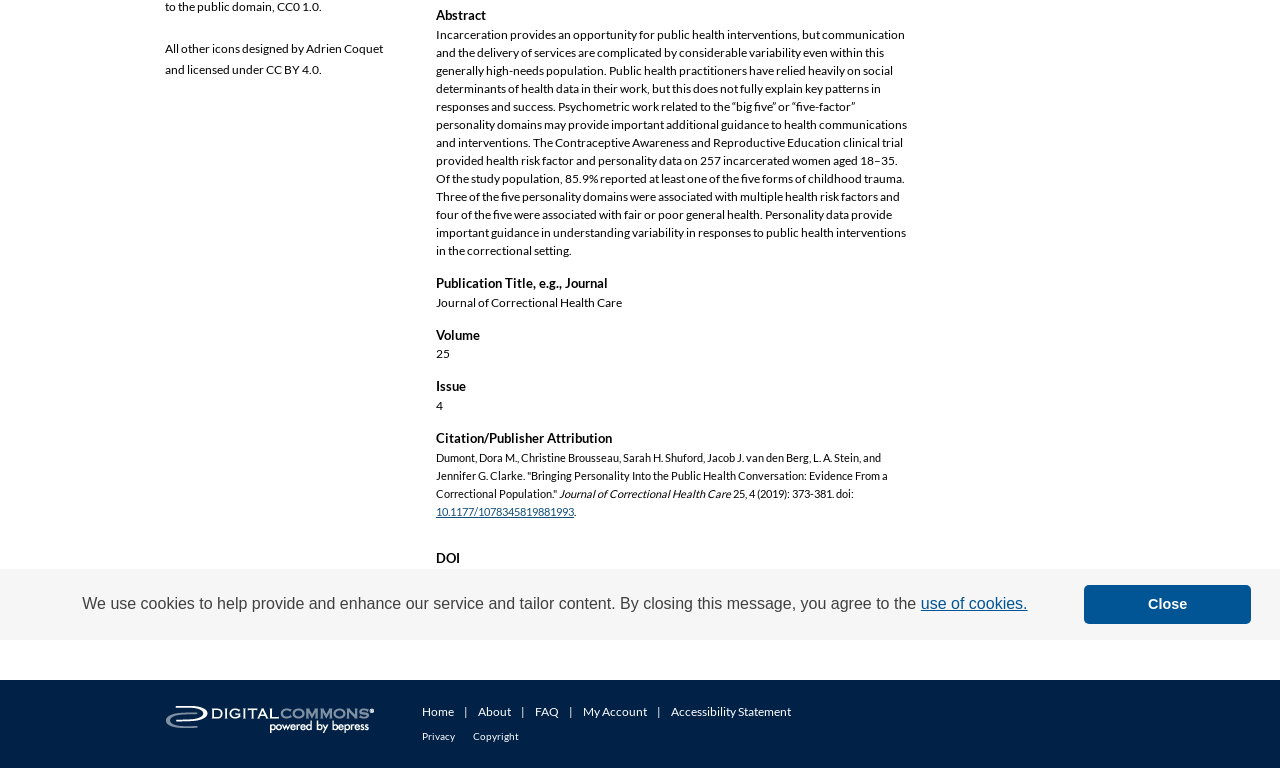Locate and provide the bounding box coordinates for the HTML element that matches this description: "10.1177/1078345819881993".

[0.341, 0.657, 0.448, 0.674]